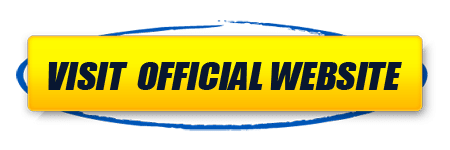Offer a detailed narrative of what is shown in the image.

This image features a prominent and eye-catching button that reads "VISIT OFFICIAL WEBSITE" in bold, uppercase black letters against a vibrant yellow background. The button is framed with a subtle blue oval outline, enhancing its visibility and inviting viewers to click. This design aims to direct users to the official site for the Deep Belly Detox Apple Detox Drink, which is discussed in the accompanying content regarding its benefits for weight loss and detoxification. The button’s placement aligns with its purpose, serving as a clear call to action for individuals interested in exploring more about this wellness solution.